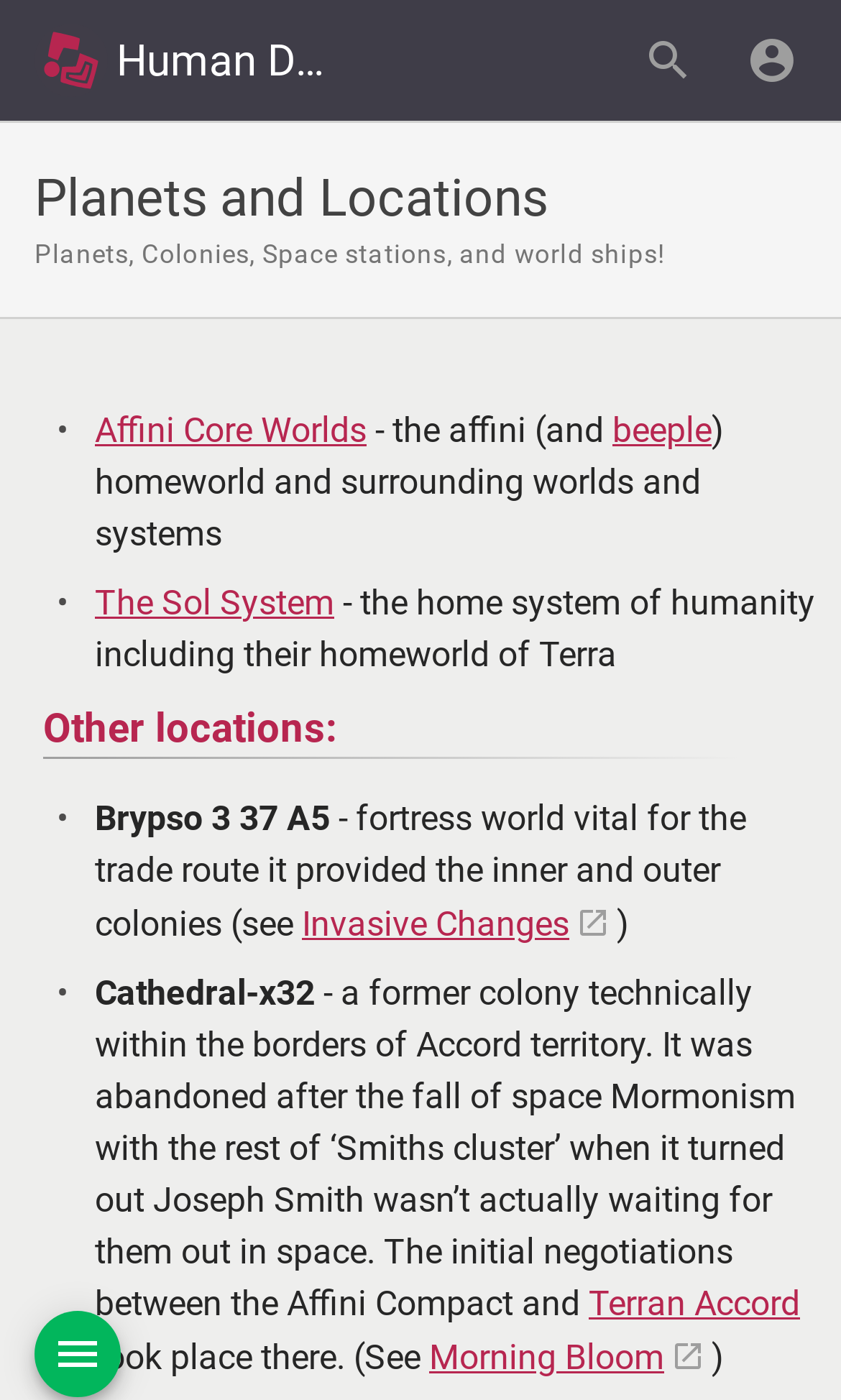What is the purpose of the separator element?
Please answer the question with a detailed response using the information from the screenshot.

I noticed that the separator elements have an orientation of 'horizontal', which suggests that they are used to separate different sections of the webpage. They are placed between different groups of text and links, indicating a separation between different topics or categories.